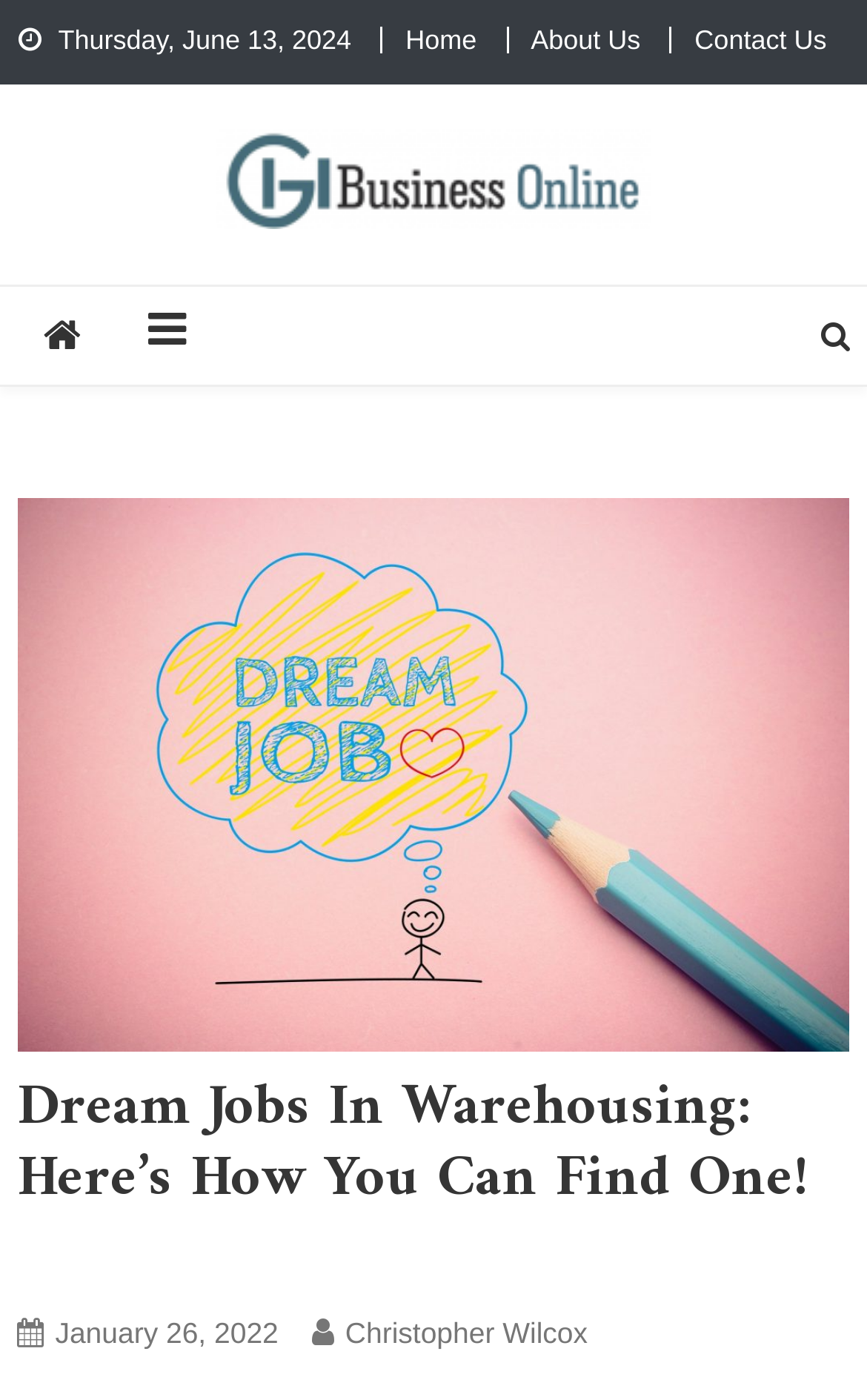Locate the primary heading on the webpage and return its text.

Dream Jobs In Warehousing: Here’s How You Can Find One!